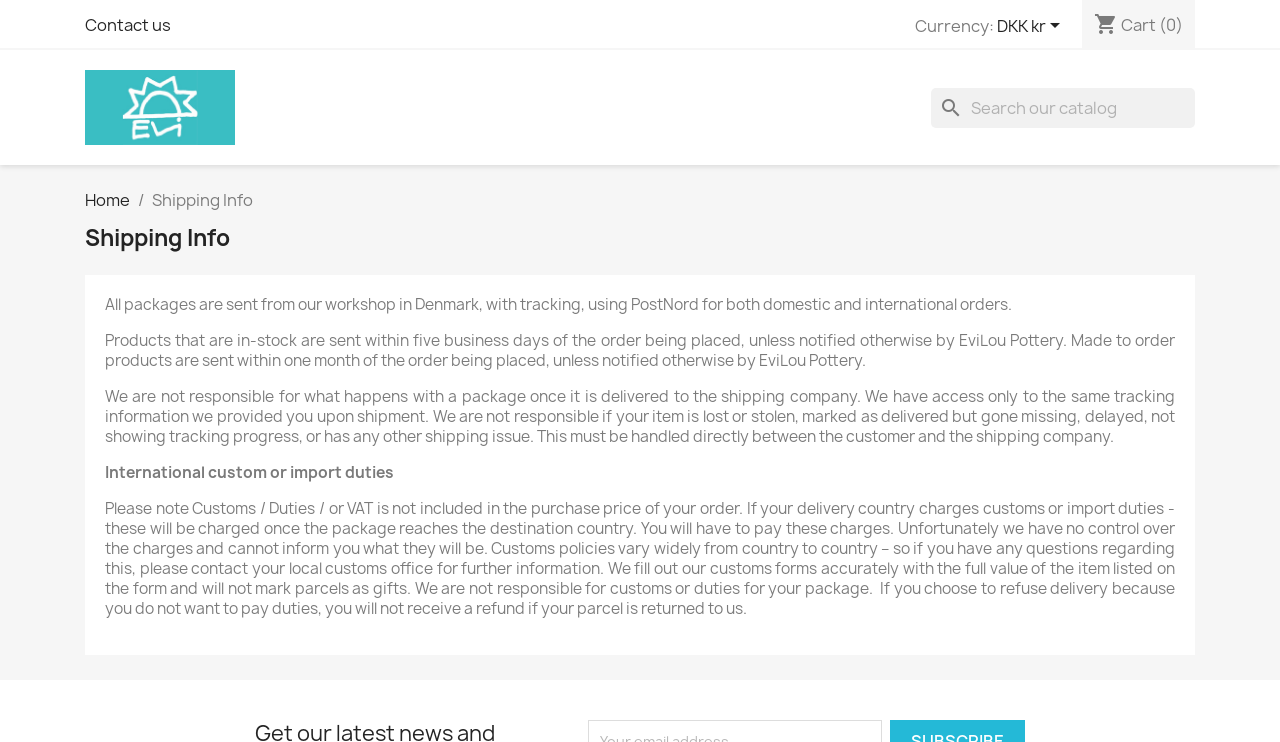Who is responsible for lost or stolen packages?
Please answer the question as detailed as possible.

The webpage mentions that 'We are not responsible for what happens with a package once it is delivered to the shipping company. We have access only to the same tracking information we provided you upon shipment. We are not responsible if your item is lost or stolen, marked as delivered but gone missing, delayed, not showing tracking progress, or has any other shipping issue. This must be handled directly between the customer and the shipping company.' This indicates that the customer and the shipping company are responsible for handling issues with lost or stolen packages.